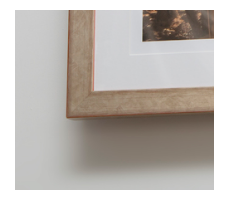Use a single word or phrase to respond to the question:
What is the purpose of the archival quality mat?

To preserve the artwork